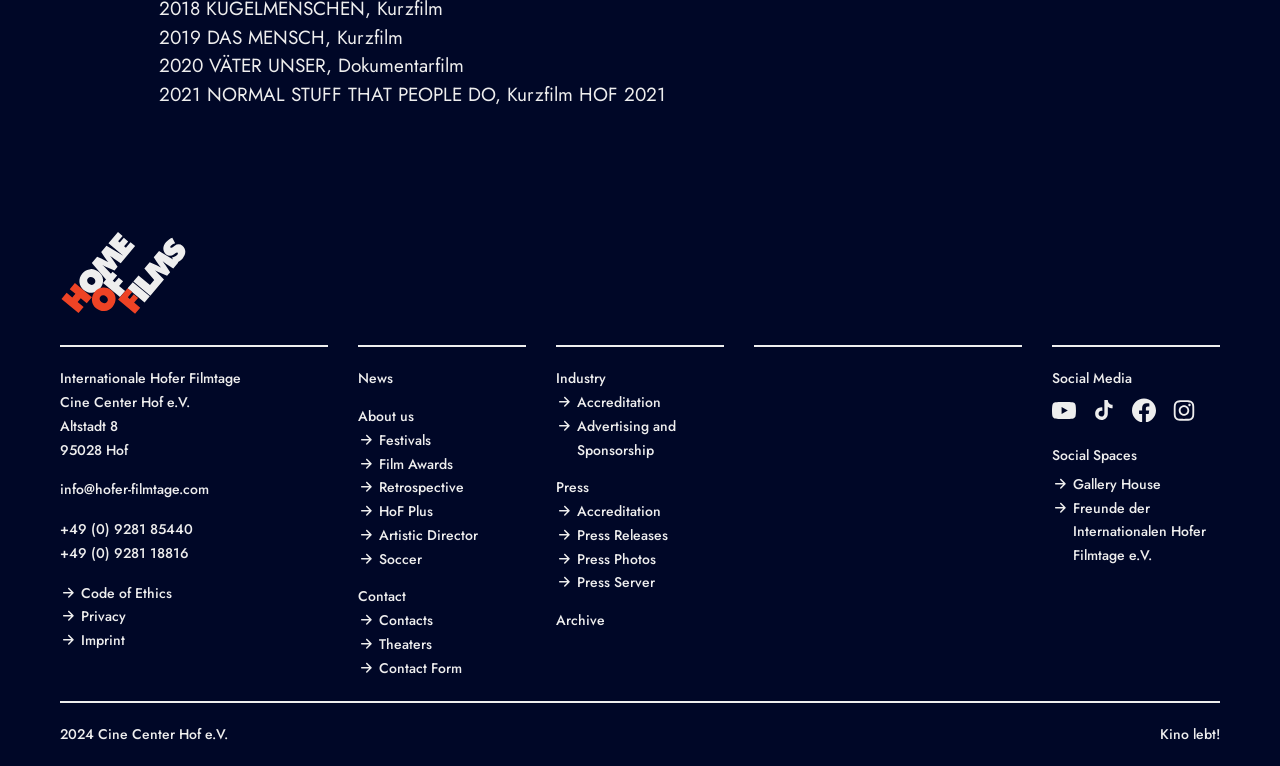What is the phone number of the film festival?
Using the details from the image, give an elaborate explanation to answer the question.

I found the answer by looking at the StaticText element with the text '+49 (0) 9281 85440' which is located near the top of the webpage, indicating that it is the phone number of the film festival.